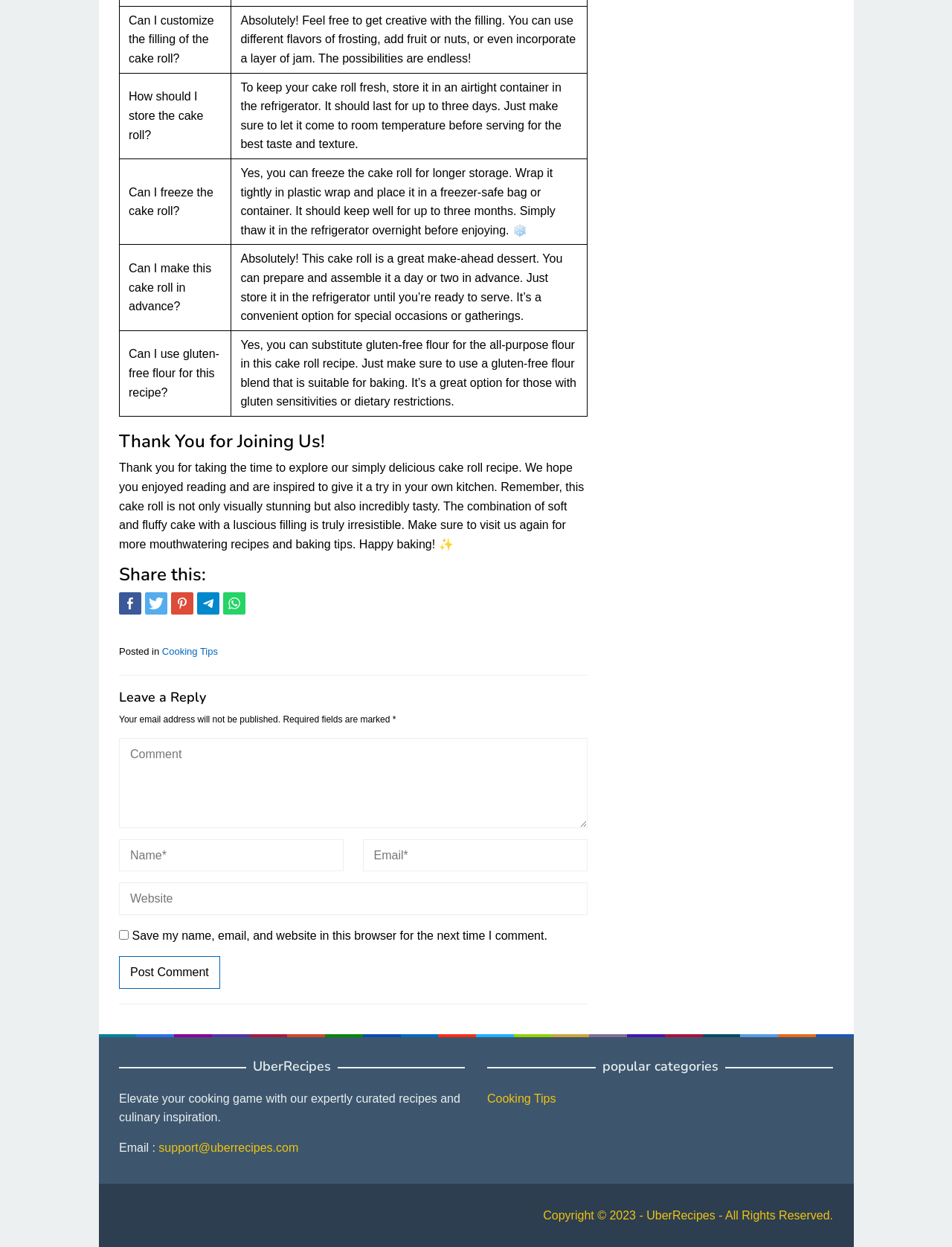Extract the bounding box coordinates of the UI element described: "support@uberrecipes.com". Provide the coordinates in the format [left, top, right, bottom] with values ranging from 0 to 1.

[0.167, 0.915, 0.313, 0.925]